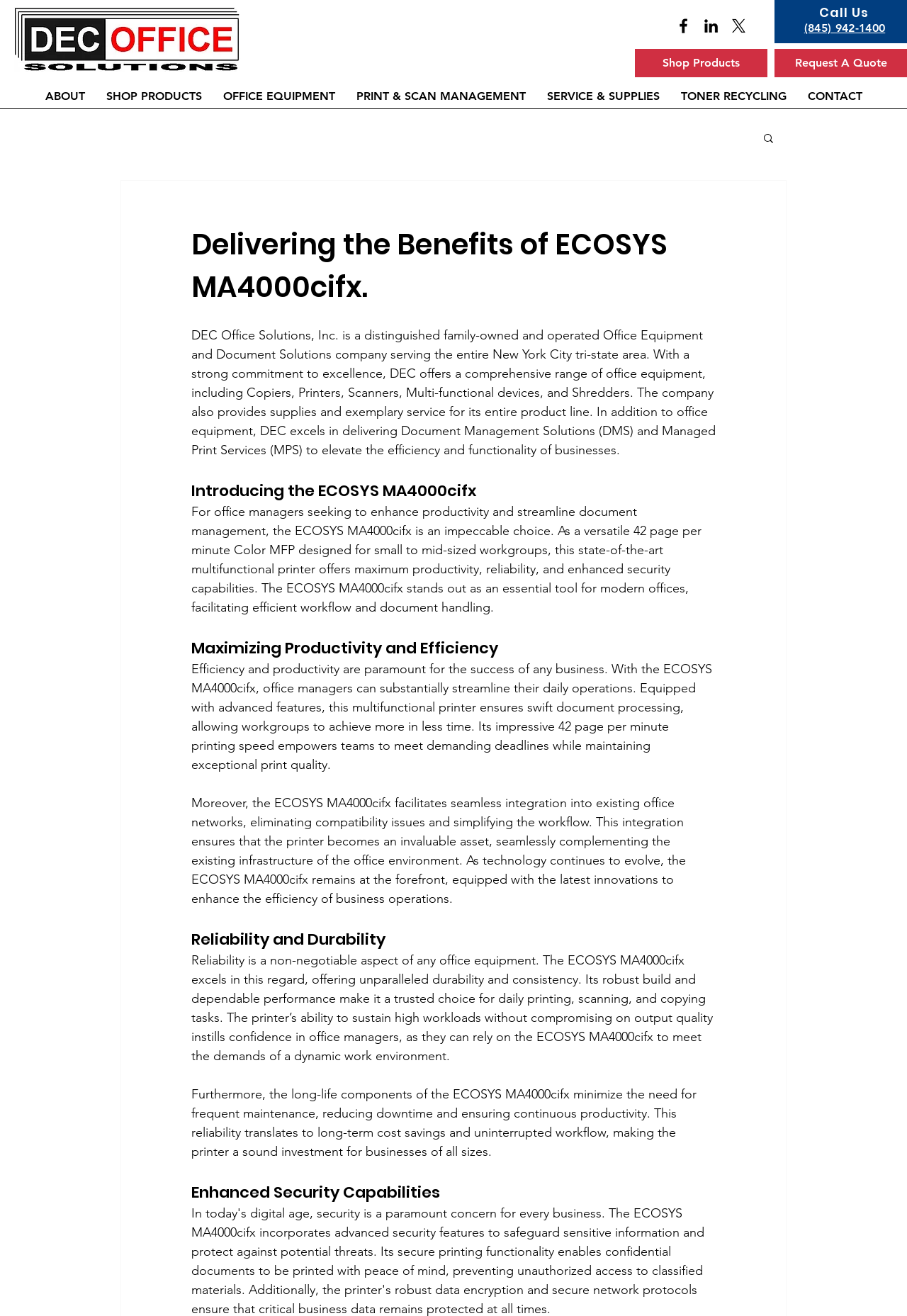Specify the bounding box coordinates of the region I need to click to perform the following instruction: "Visit the 'ABOUT' page". The coordinates must be four float numbers in the range of 0 to 1, i.e., [left, top, right, bottom].

[0.038, 0.063, 0.105, 0.083]